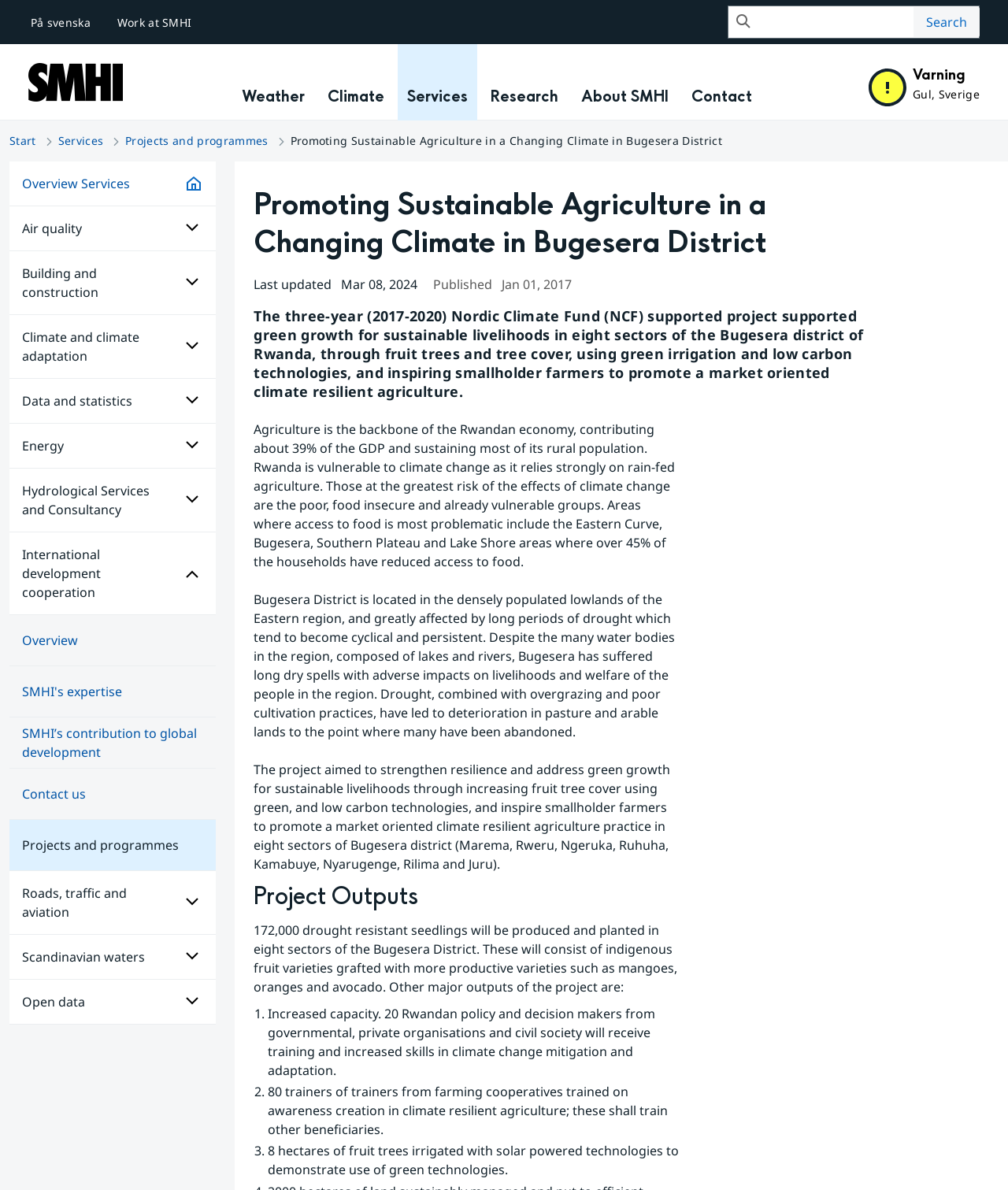Locate the bounding box coordinates of the clickable area to execute the instruction: "Expand menu for International development cooperation". Provide the coordinates as four float numbers between 0 and 1, represented as [left, top, right, bottom].

[0.169, 0.463, 0.213, 0.5]